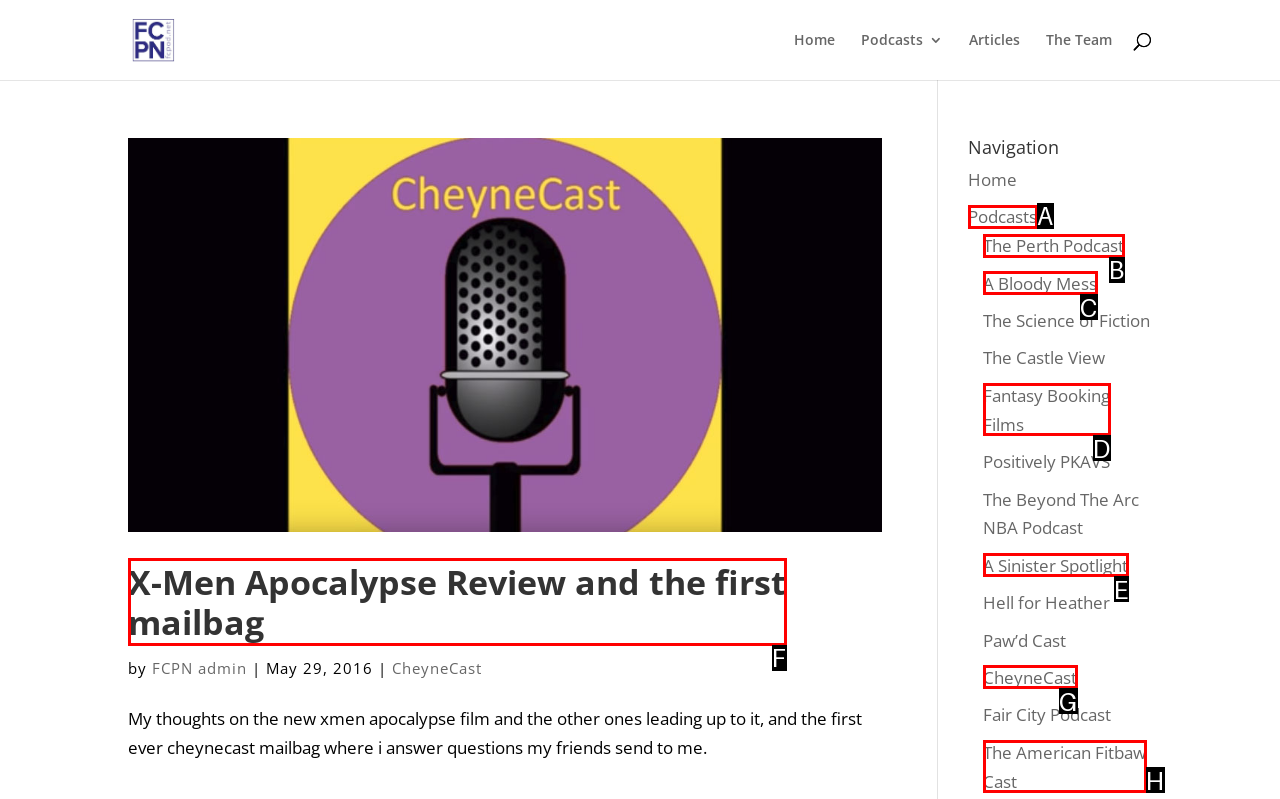Given the description: The American Fitbaw Cast, select the HTML element that best matches it. Reply with the letter of your chosen option.

H